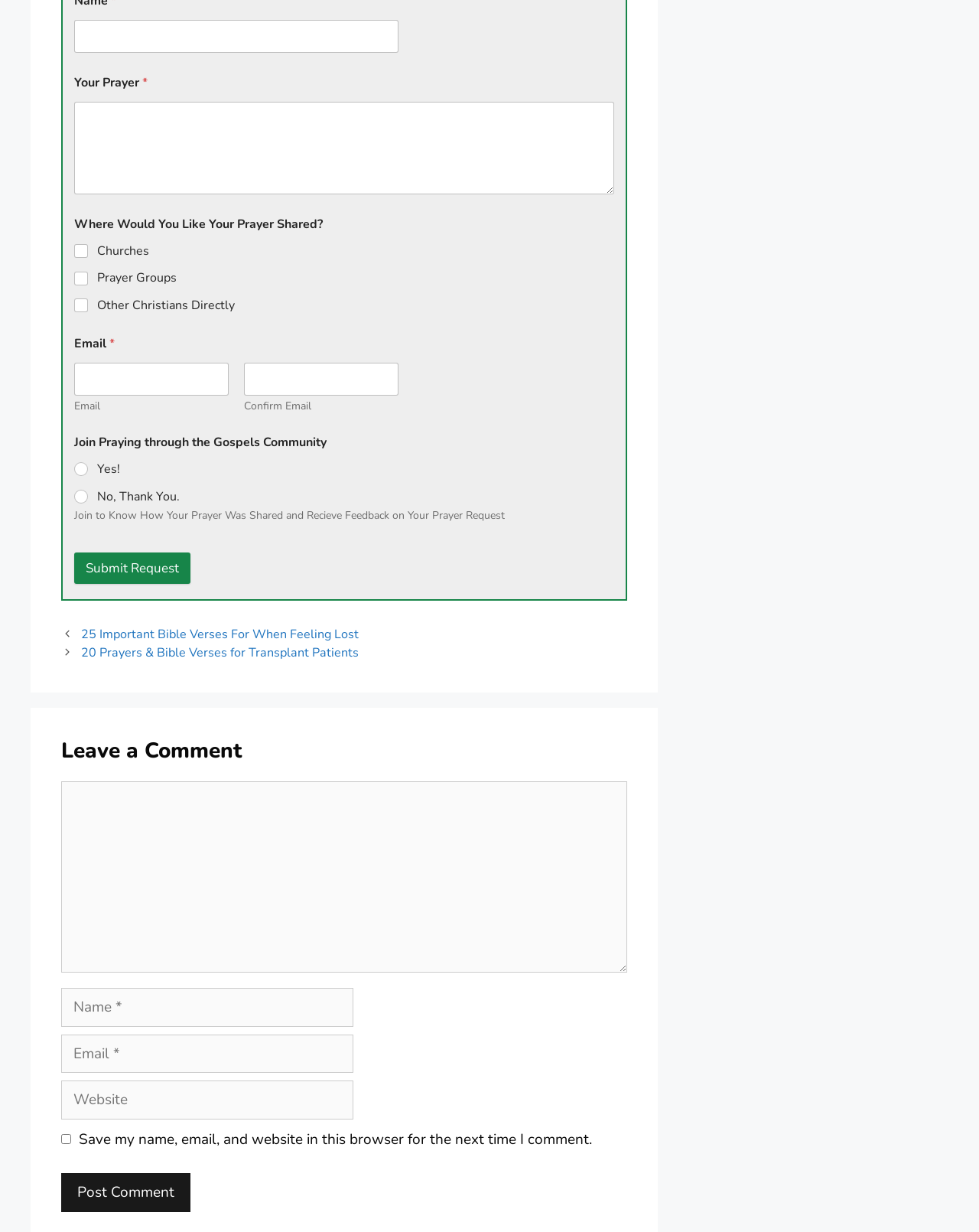What is the purpose of the 'Submit Request' button?
Using the visual information, respond with a single word or phrase.

To submit a prayer request